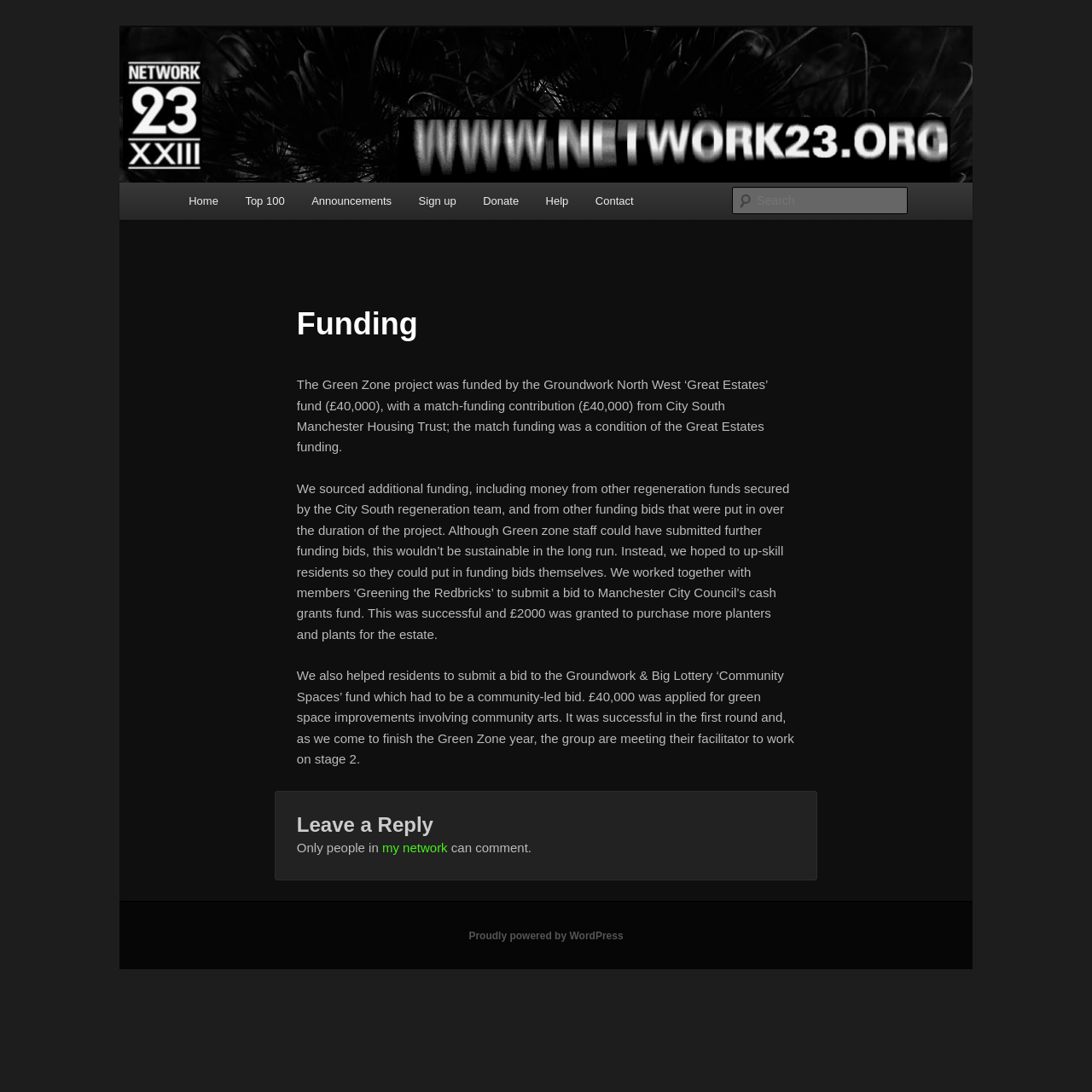Using details from the image, please answer the following question comprehensively:
How much was granted to purchase more planters and plants?

The amount granted to purchase more planters and plants can be found in the text content of the webpage, which mentions that £2000 was granted to purchase more planters and plants for the estate.